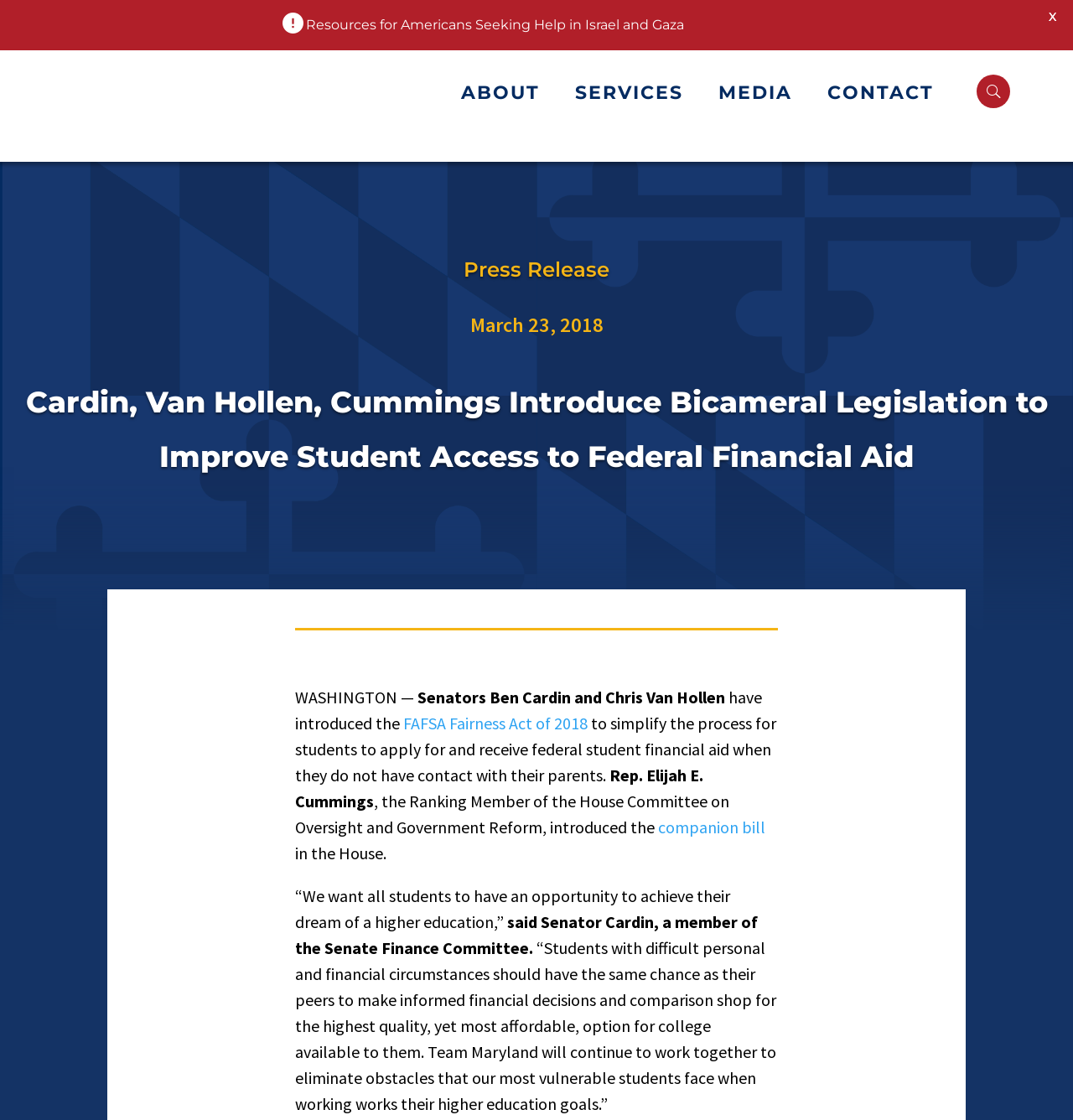How many links are there in the top navigation menu?
Refer to the image and offer an in-depth and detailed answer to the question.

I found the number of links in the top navigation menu by counting the link elements with the content 'ABOUT', 'SERVICES', 'MEDIA', and 'CONTACT'. These links are located at the top of the page and are part of the navigation menu.